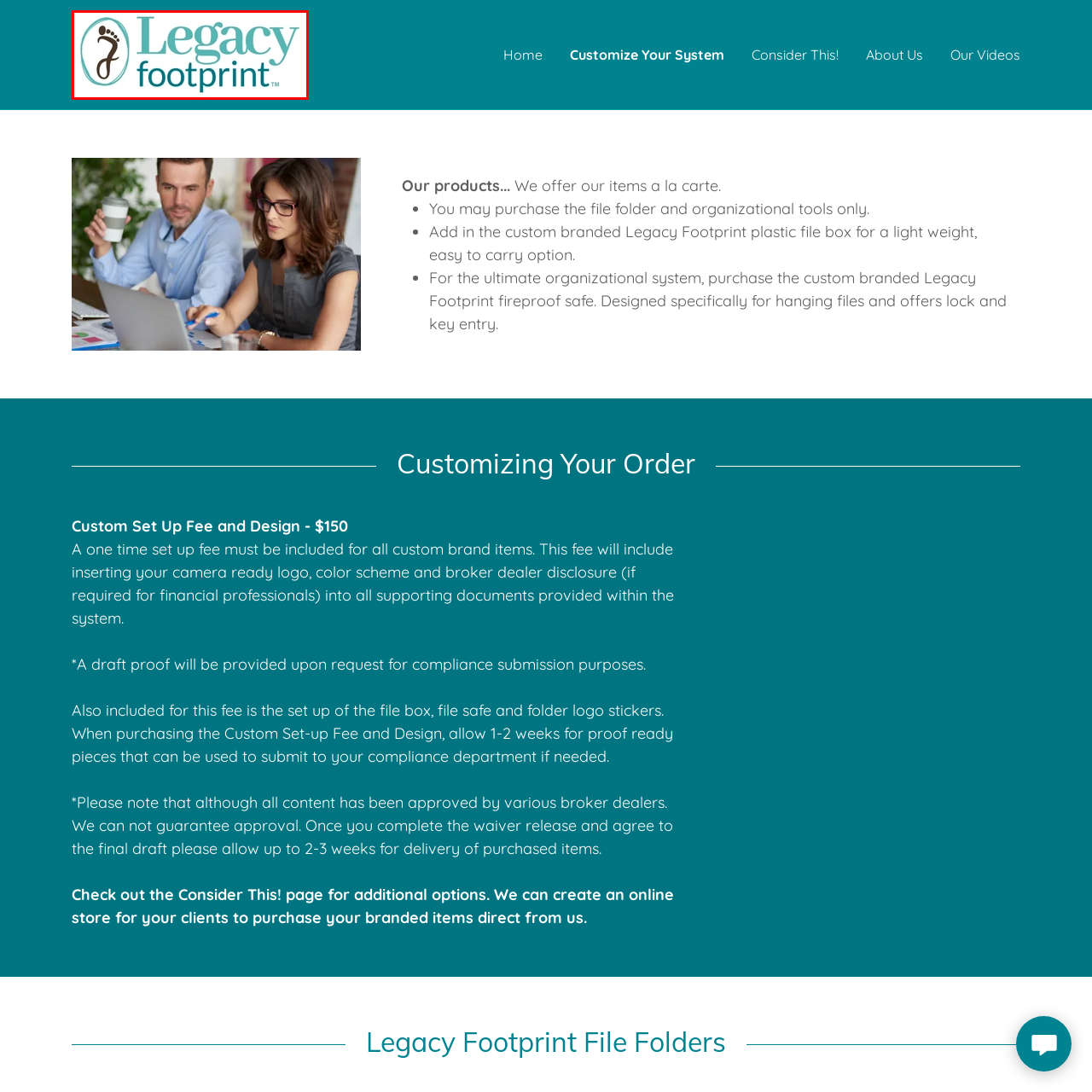Check the section outlined in red, What type of solutions does the brand provide? Please reply with a single word or phrase.

Organizational solutions